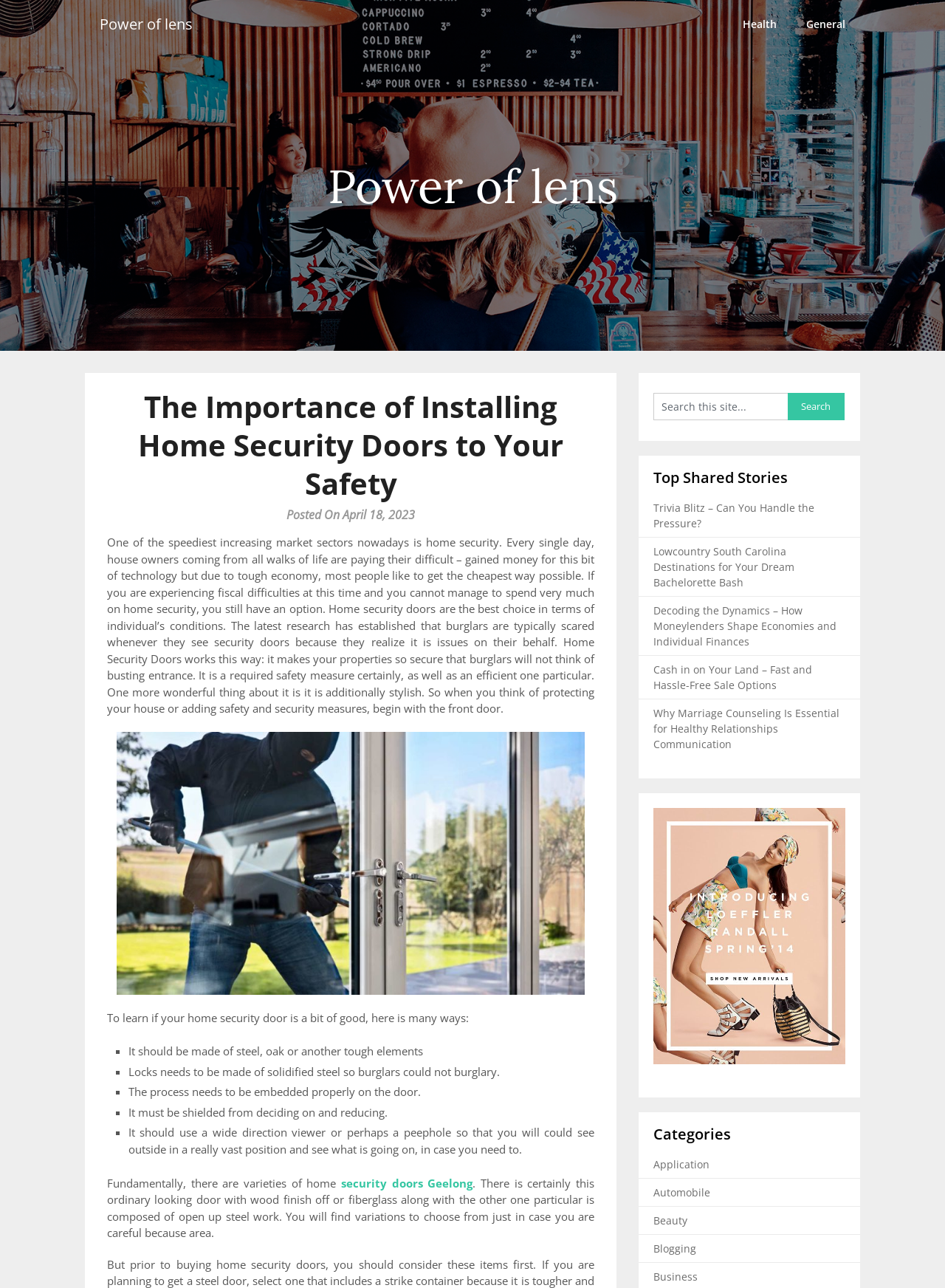Please identify the bounding box coordinates of the element's region that should be clicked to execute the following instruction: "Schedule an appointment". The bounding box coordinates must be four float numbers between 0 and 1, i.e., [left, top, right, bottom].

None